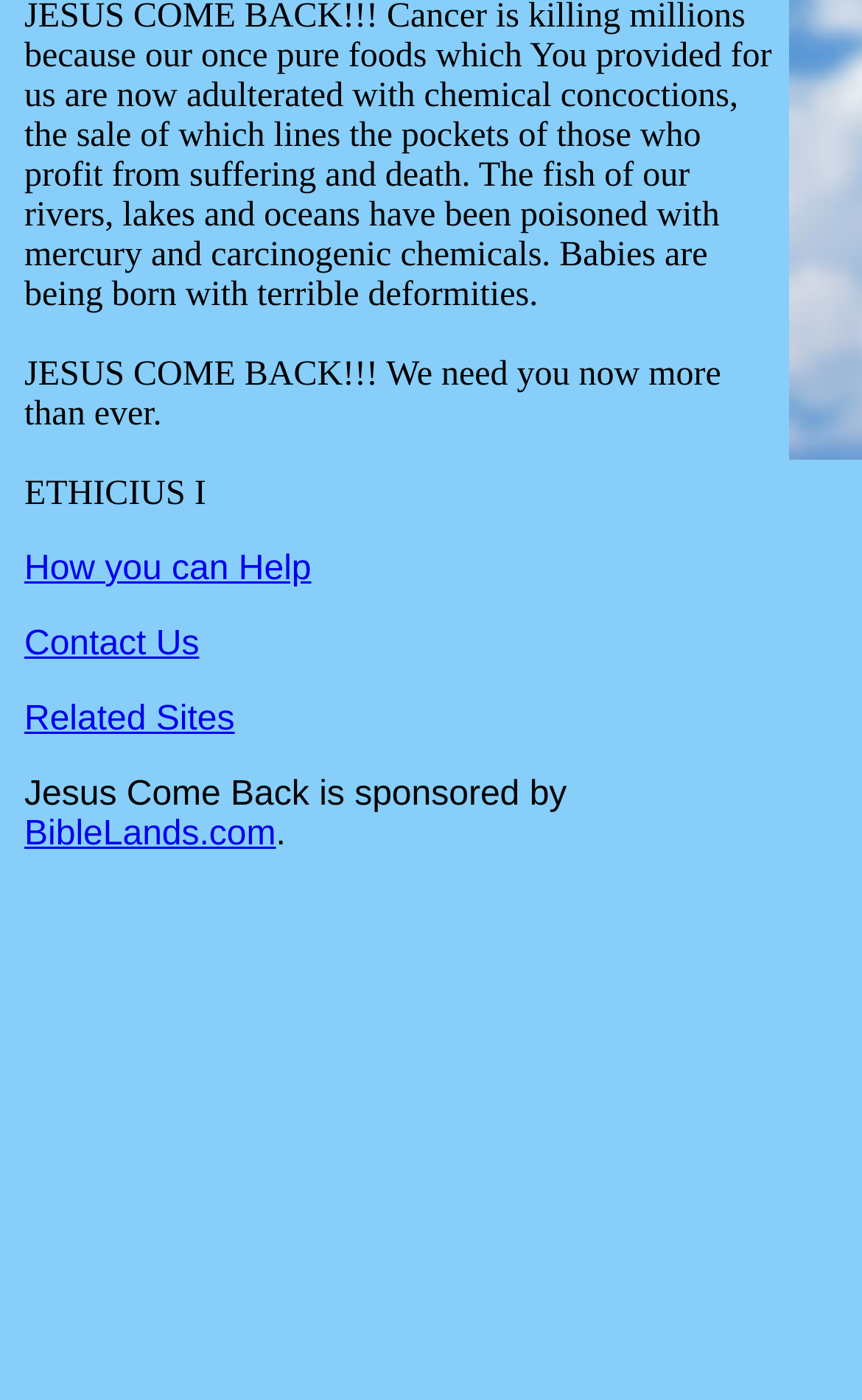Extract the bounding box for the UI element that matches this description: "Related Sites".

[0.028, 0.501, 0.272, 0.527]